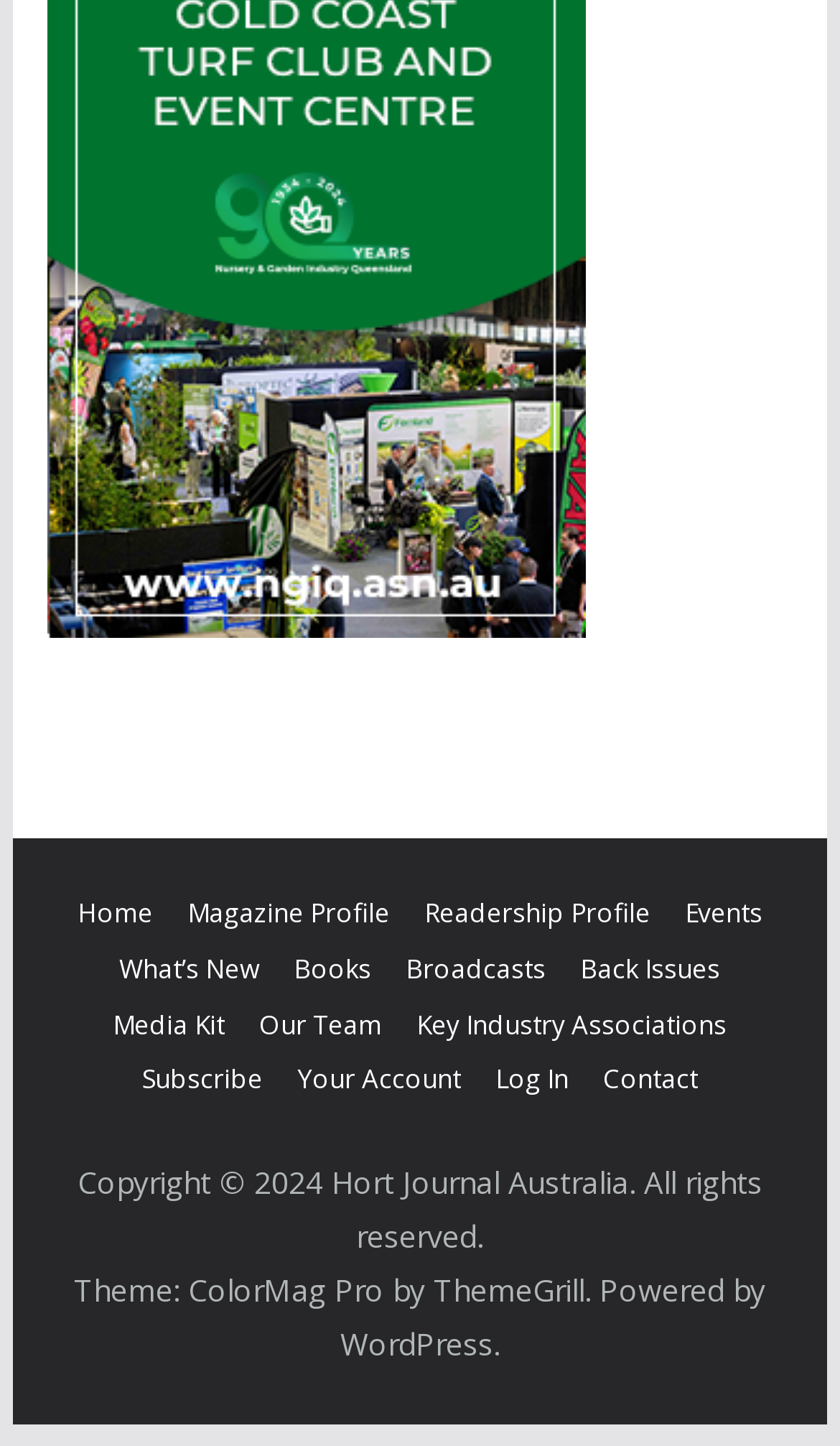Please identify the bounding box coordinates of the clickable region that I should interact with to perform the following instruction: "log in". The coordinates should be expressed as four float numbers between 0 and 1, i.e., [left, top, right, bottom].

[0.59, 0.733, 0.677, 0.759]